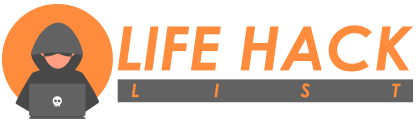What is the image representing?
Give a detailed response to the question by analyzing the screenshot.

The caption describes the image as a 'Life Hacks List', which implies that the image is a visual representation of a collection of practical tips and tricks to enhance daily life, and the character and design elements are used to make it engaging and appealing.